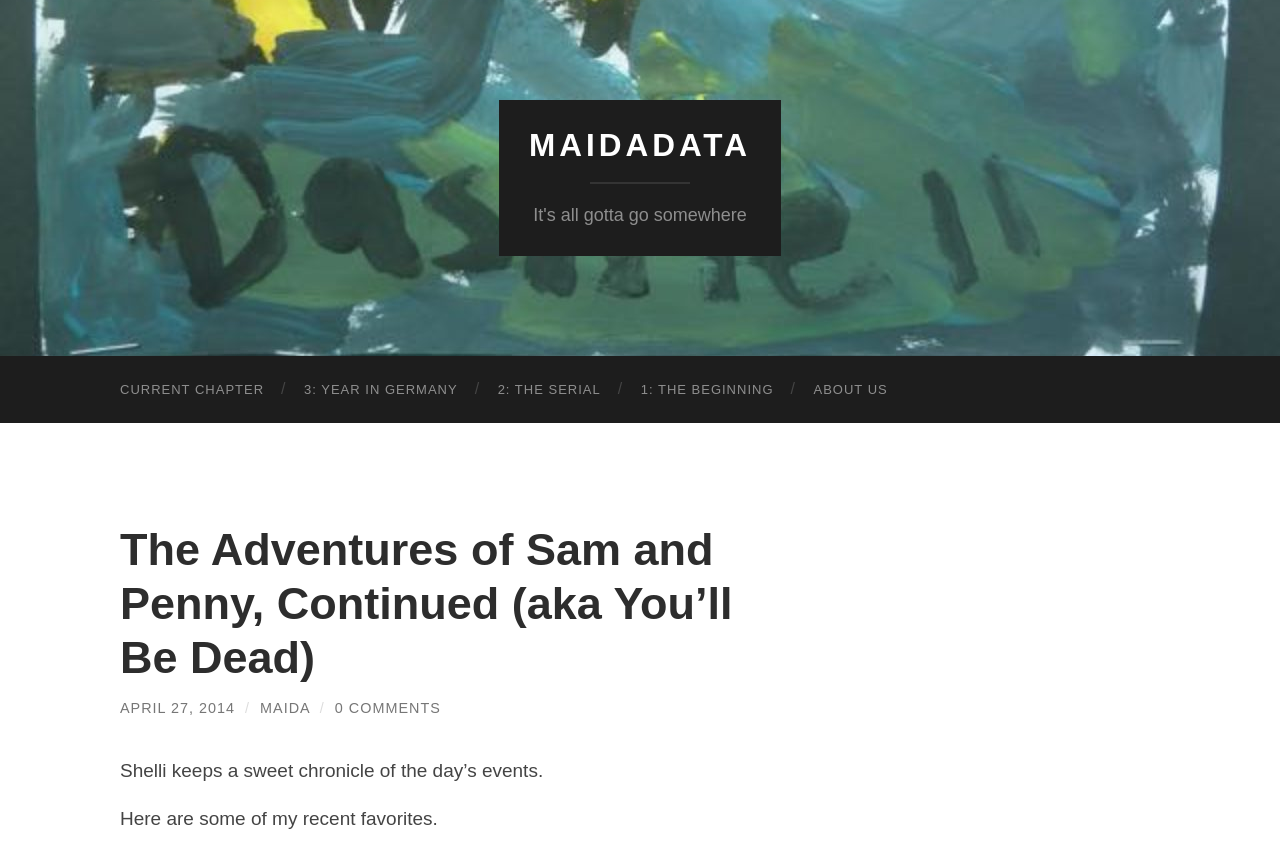Please identify the webpage's heading and generate its text content.

The Adventures of Sam and Penny, Continued (aka You’ll Be Dead)